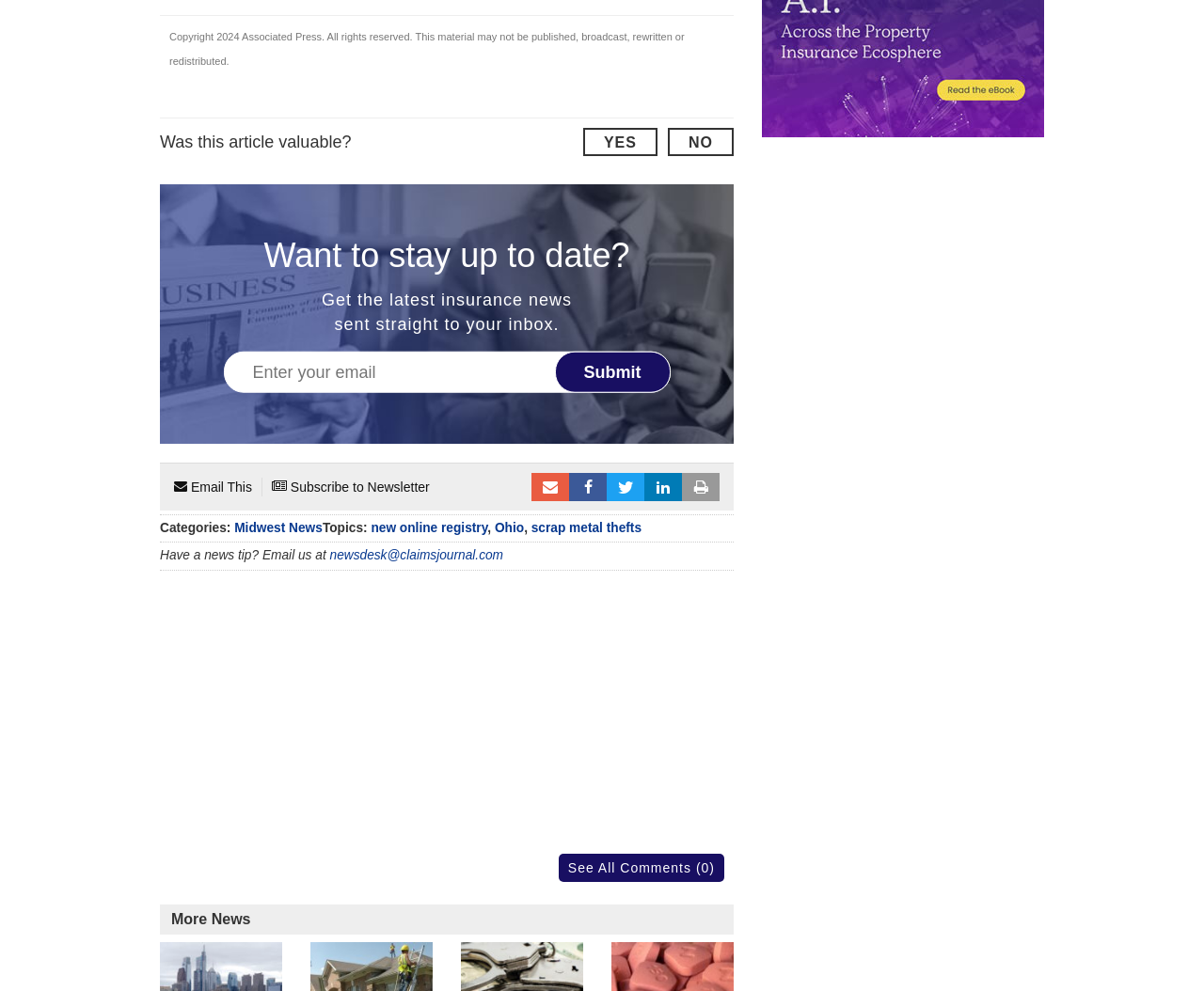What is the purpose of the 'Want to stay up to date?' section?
Use the image to give a comprehensive and detailed response to the question.

The 'Want to stay up to date?' section is a call-to-action to encourage users to get the latest insurance news sent straight to their inbox. This is evident from the static text 'Get the latest insurance news' and 'sent straight to your inbox.' below the heading, as well as the presence of a textbox for email address and a submit button.